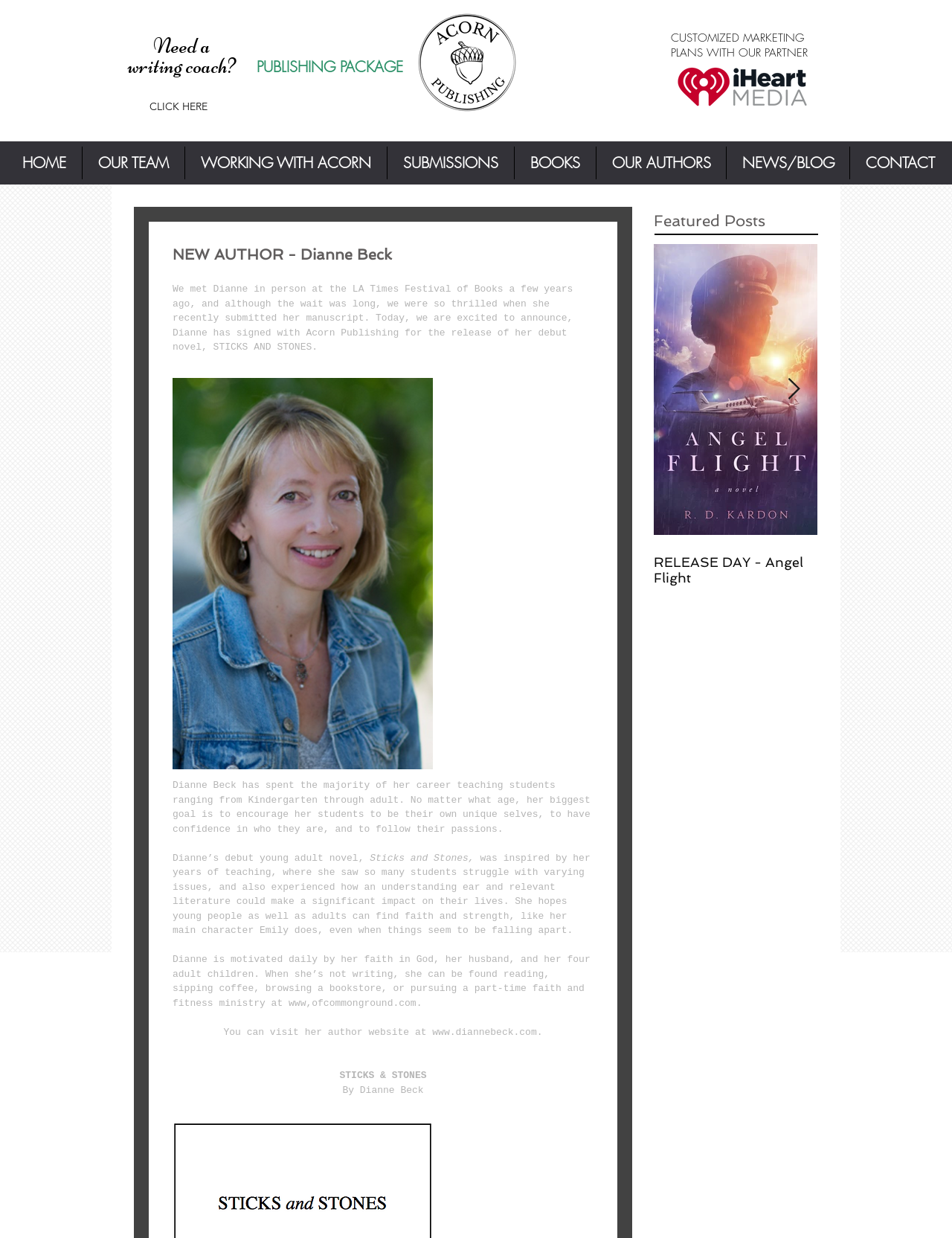Locate the headline of the webpage and generate its content.

NEW AUTHOR - Dianne Beck